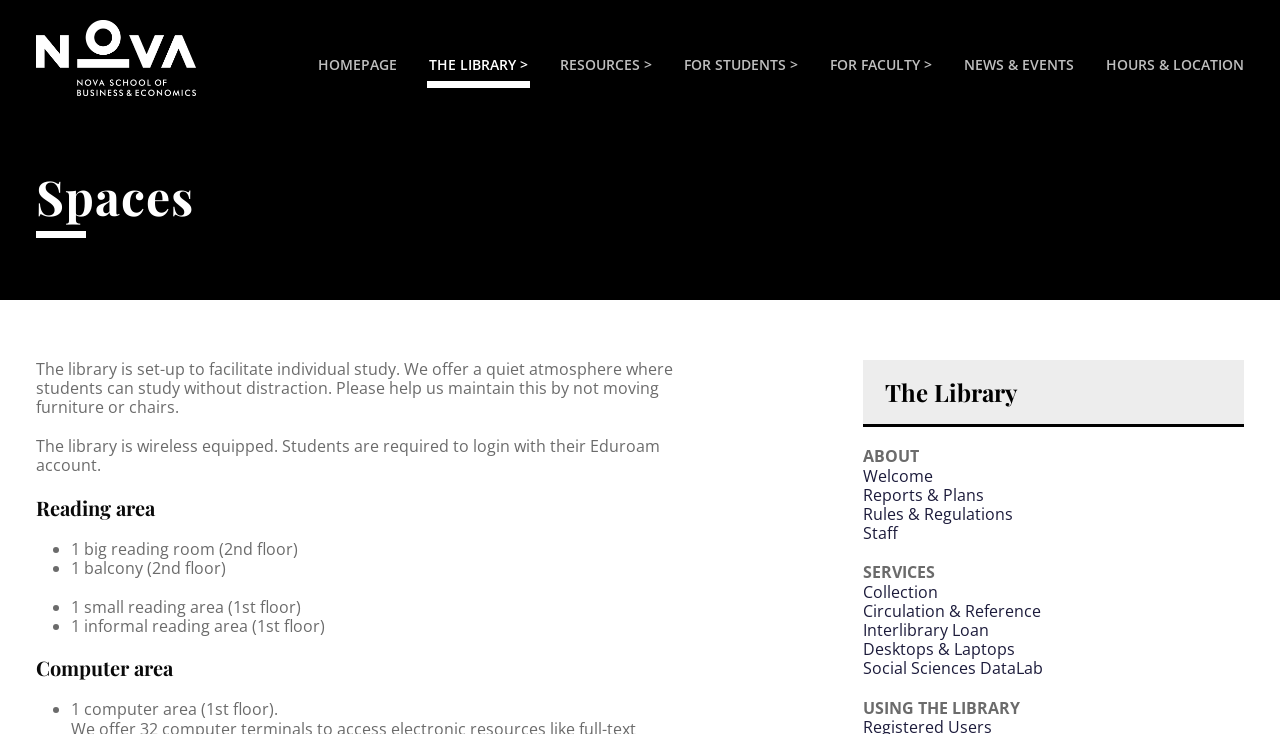Based on the image, give a detailed response to the question: How many reading areas are available?

The number of reading areas can be determined by counting the list items under the 'Reading area' heading, which are '1 big reading room (2nd floor)', '1 balcony (2nd floor)', '1 small reading area (1st floor)', and '1 informal reading area (1st floor)'. Therefore, there are 4 reading areas available.